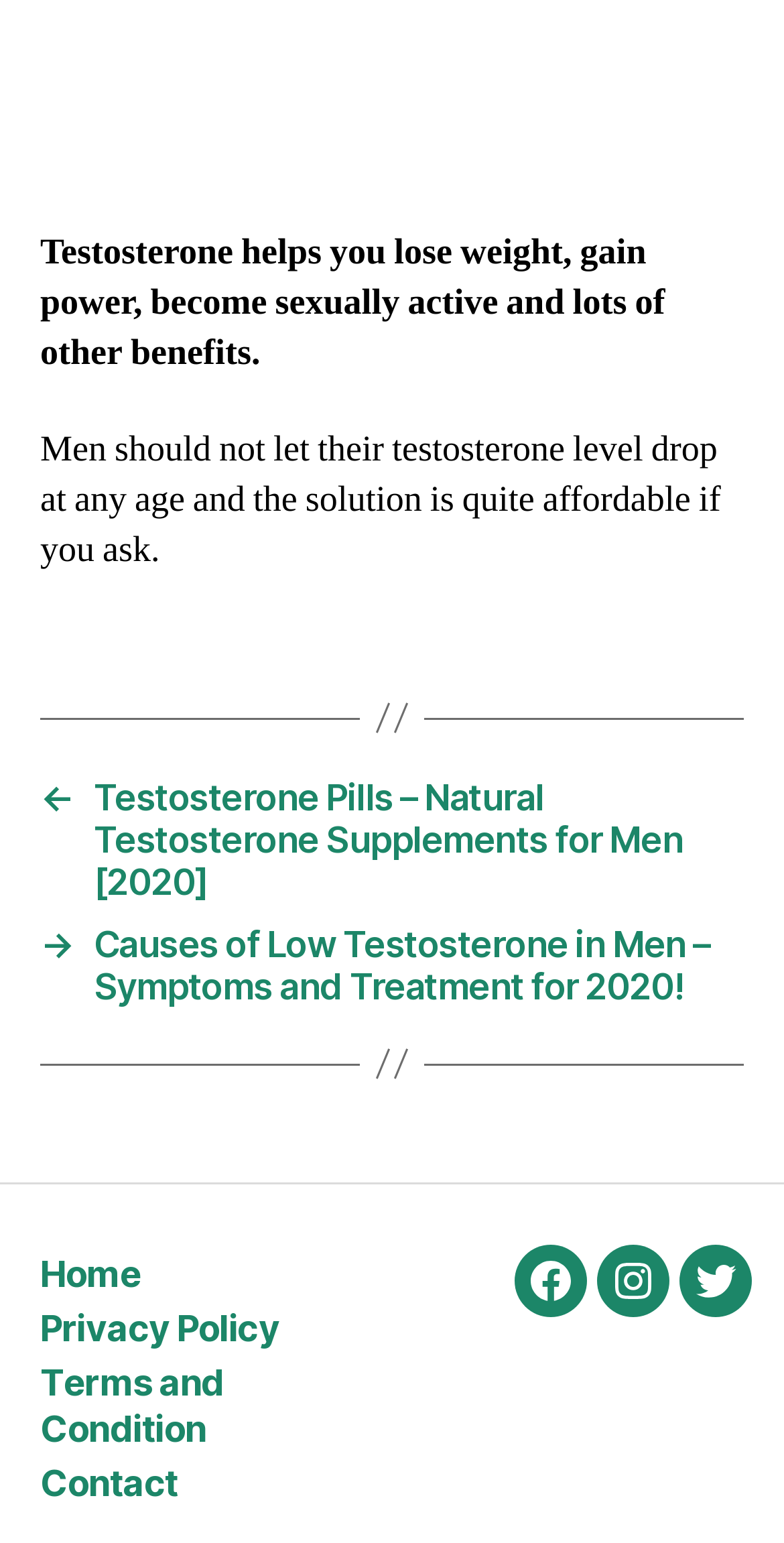Provide the bounding box coordinates of the UI element that matches the description: "Contact".

[0.051, 0.947, 0.227, 0.974]